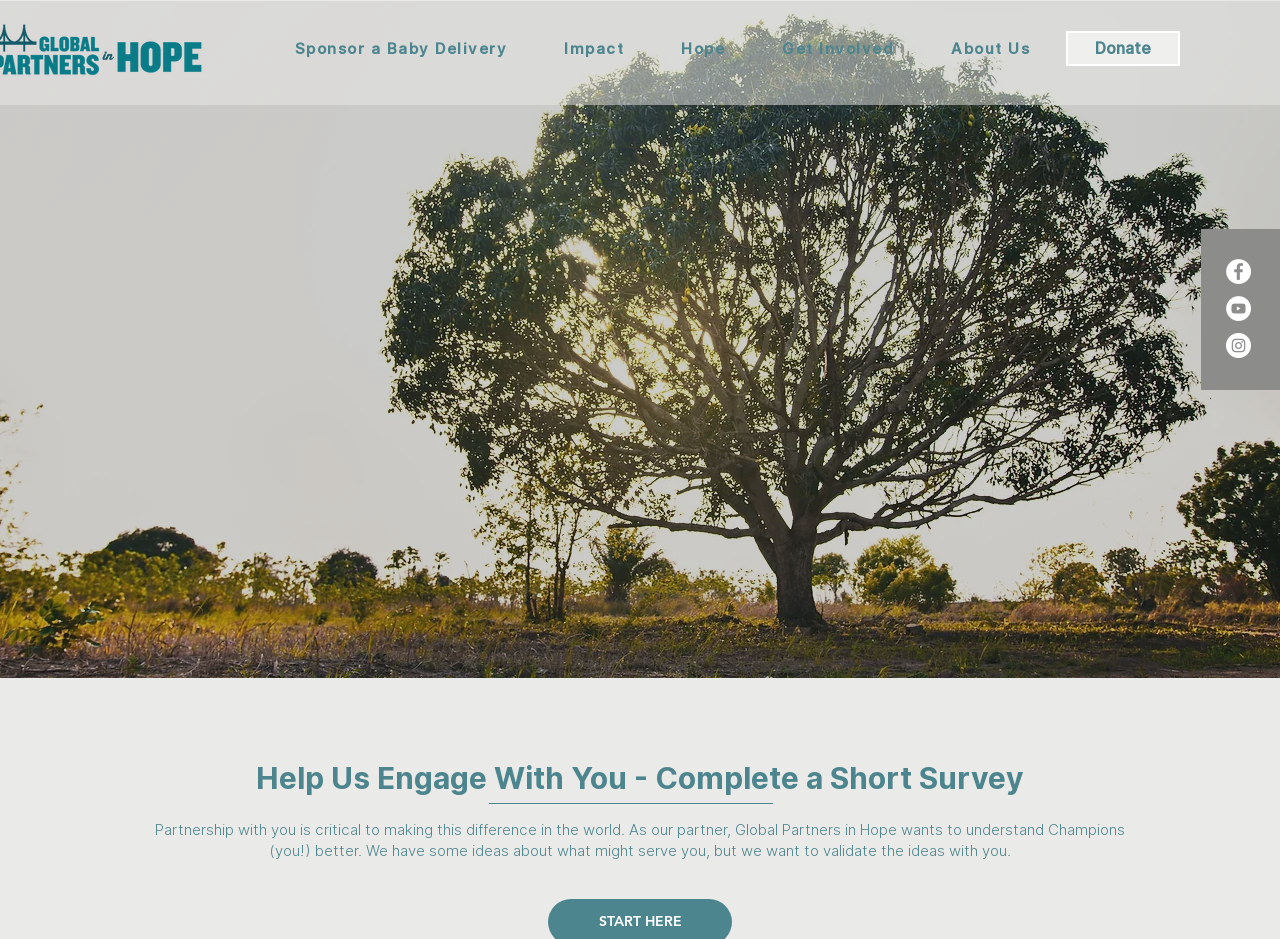Please identify the bounding box coordinates of the area that needs to be clicked to fulfill the following instruction: "Click Facebook."

[0.958, 0.276, 0.977, 0.302]